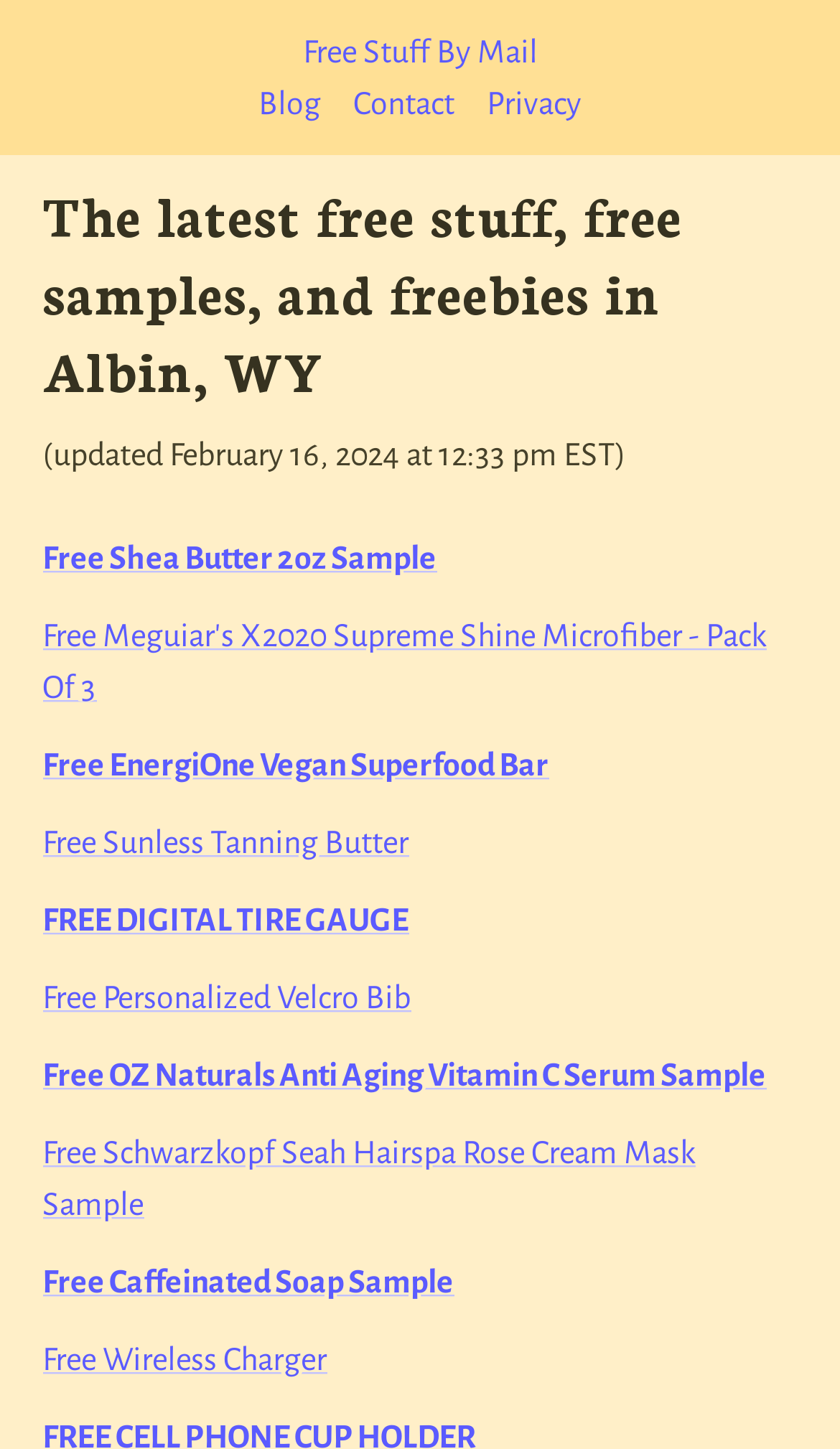Identify the bounding box coordinates for the region of the element that should be clicked to carry out the instruction: "Click the 'Back' link". The bounding box coordinates should be four float numbers between 0 and 1, i.e., [left, top, right, bottom].

None